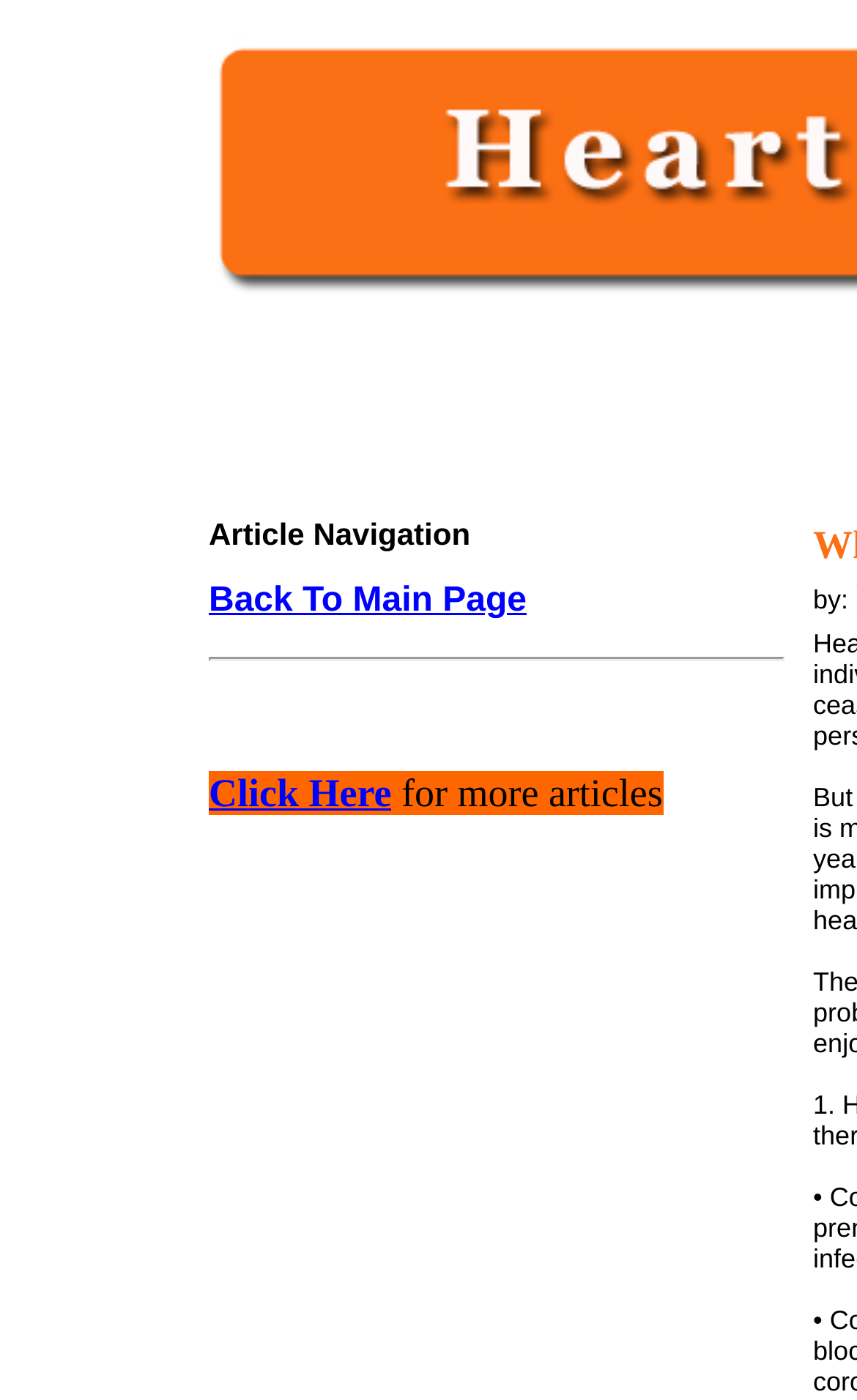Please determine the bounding box coordinates for the UI element described here. Use the format (top-left x, top-left y, bottom-right x, bottom-right y) with values bounded between 0 and 1: Back To Main Page

[0.244, 0.416, 0.614, 0.441]